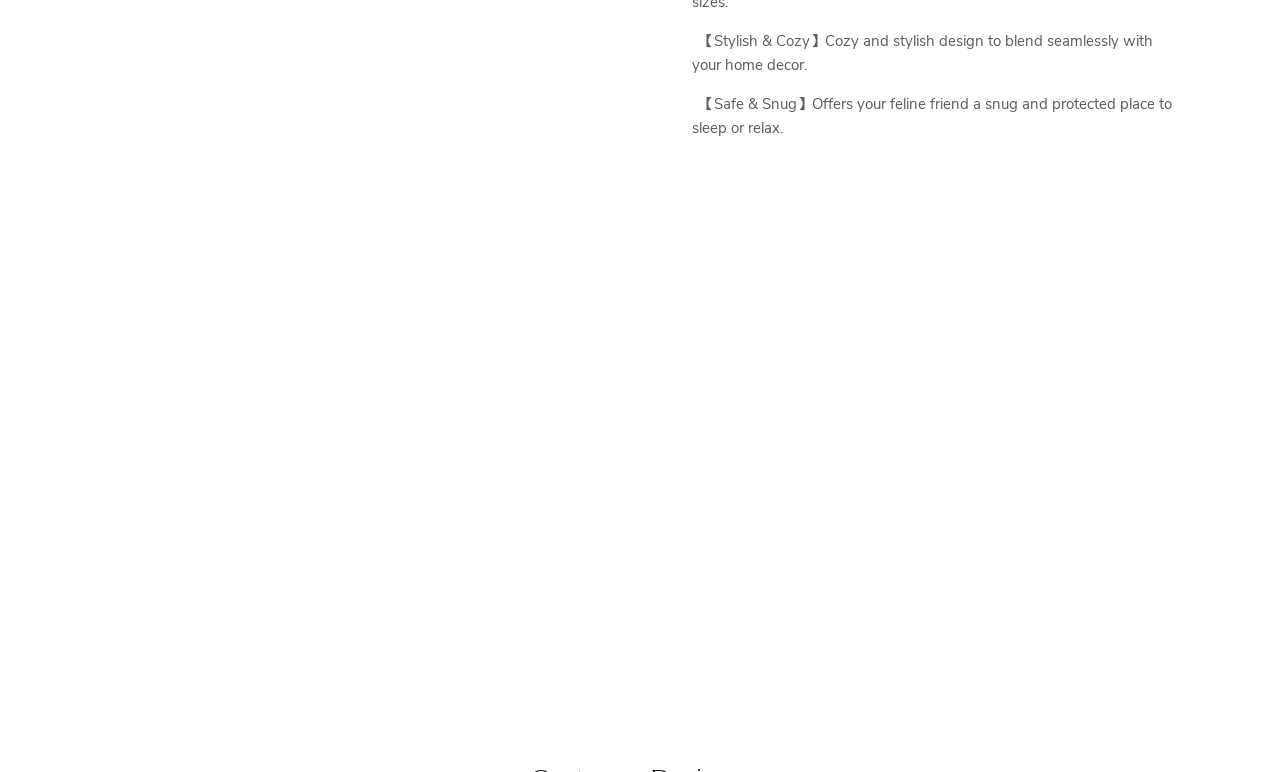Using the description: "aria-label="Advanced Peppermint Toothpaste"", determine the UI element's bounding box coordinates. Ensure the coordinates are in the format of four float numbers between 0 and 1, i.e., [left, top, right, bottom].

[0.217, 0.368, 0.395, 0.663]